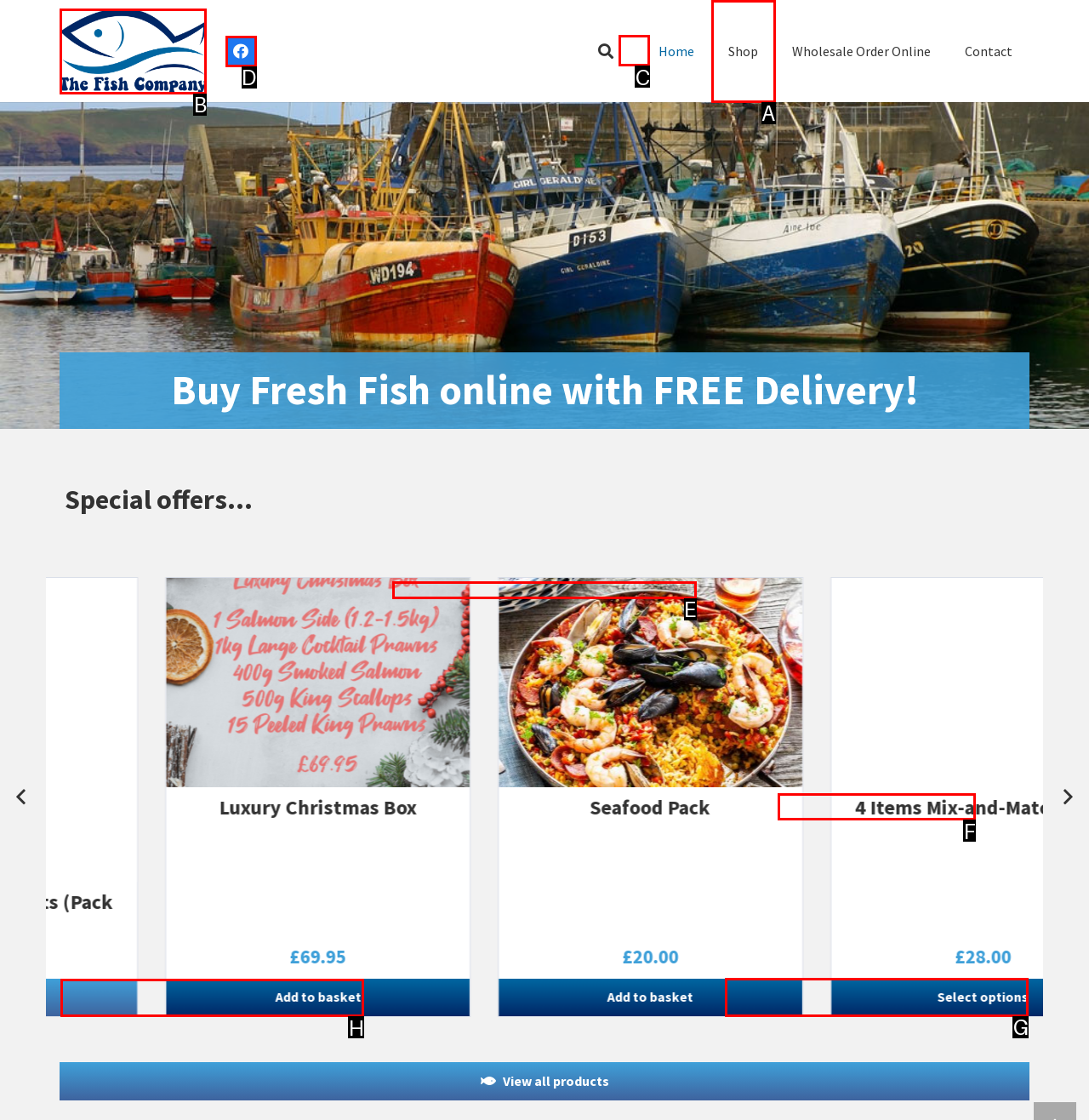Tell me which option I should click to complete the following task: Add Luxury Christmas Box to basket Answer with the option's letter from the given choices directly.

H